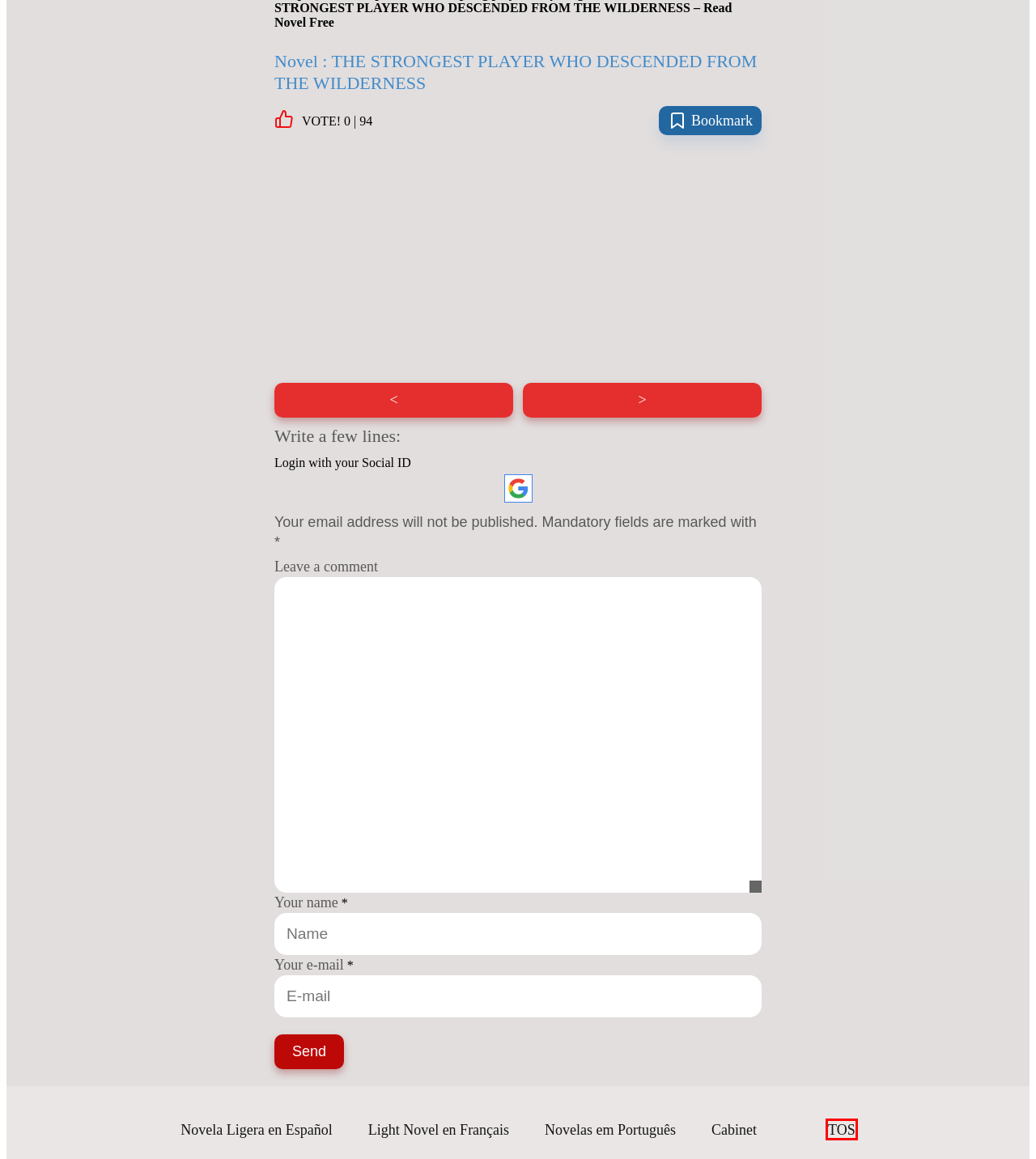You have a screenshot of a webpage with a red rectangle bounding box around a UI element. Choose the best description that matches the new page after clicking the element within the bounding box. The candidate descriptions are:
A. NovelaenEspanol – Leer Novela Ligera en Español
B. Novela en Español – GoblinsGuide
C. Cabinet – GoblinsGuide
D. Edit Light Novel Novels, Ranobe and Manga – GoblinsGuide
E. Novels Chinesas – Leia Novels Сhineses em português
F. Read Light Novels – Search: – GoblinsGuide
G. TOS – GoblinsGuide
H. GoblinsGuide – Light Novels for Free! Read, Edit, Improve!

G